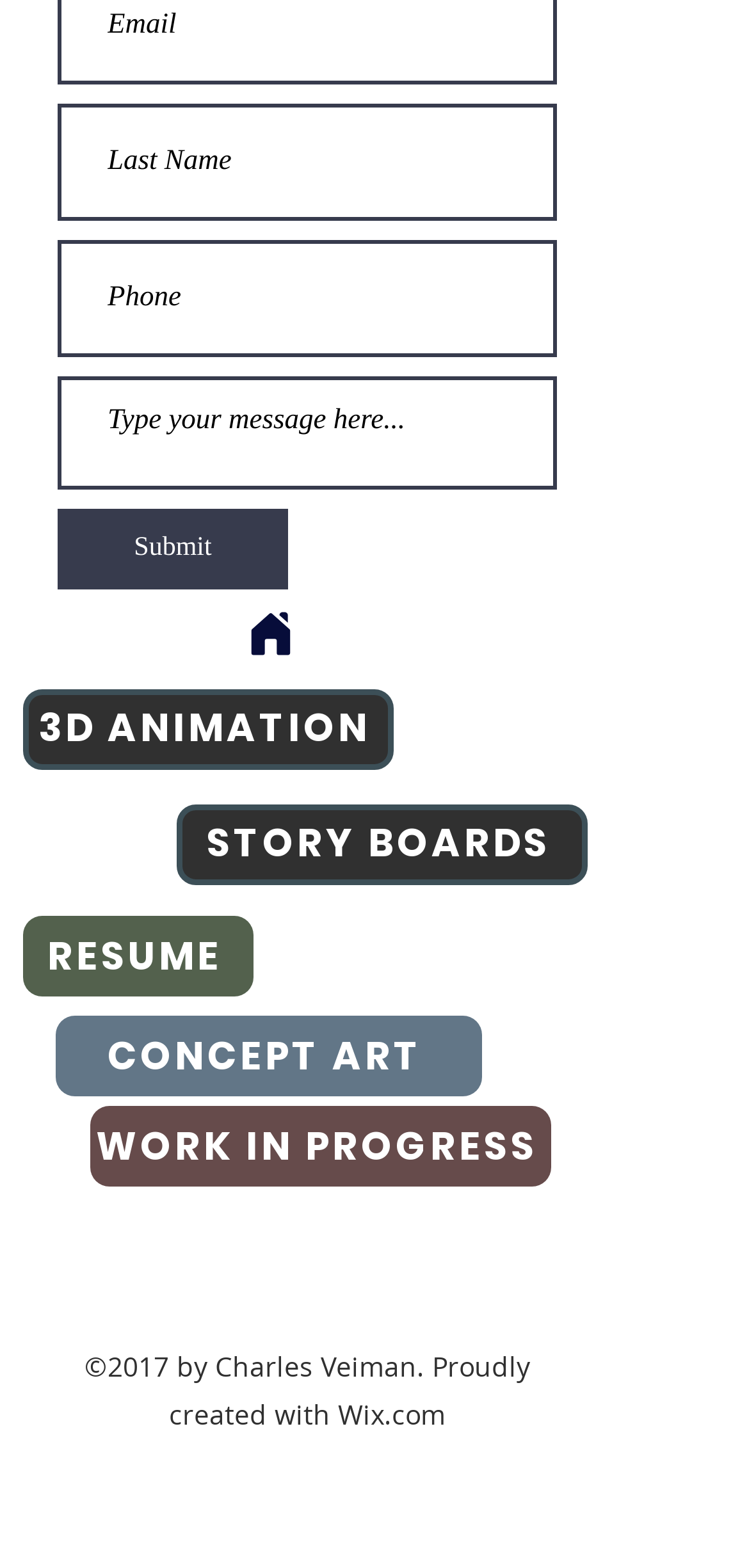Can you show the bounding box coordinates of the region to click on to complete the task described in the instruction: "Go to home page"?

[0.328, 0.382, 0.392, 0.425]